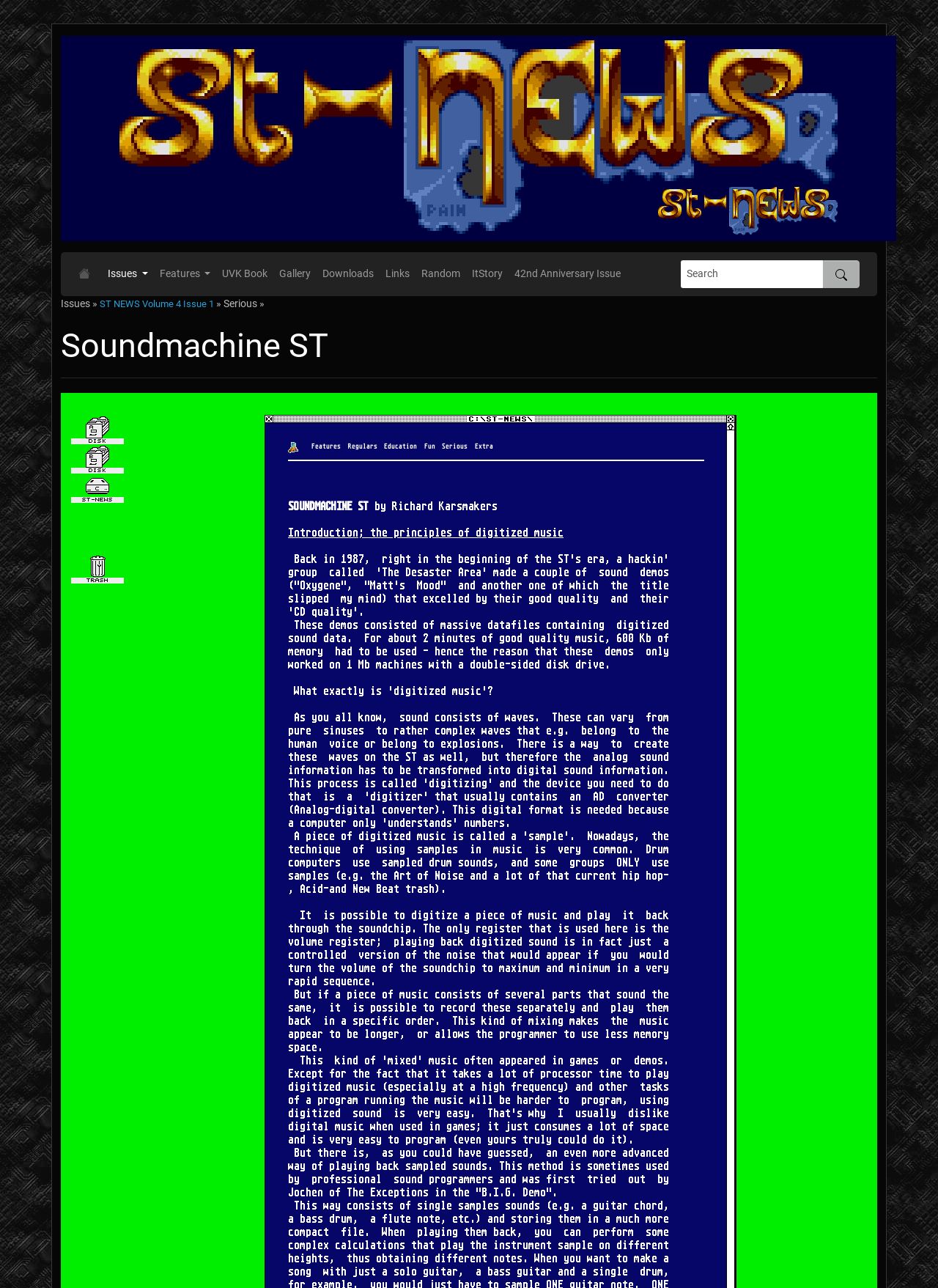Determine the bounding box coordinates of the clickable area required to perform the following instruction: "View the 'Soundmachine ST' article". The coordinates should be represented as four float numbers between 0 and 1: [left, top, right, bottom].

[0.065, 0.253, 0.935, 0.284]